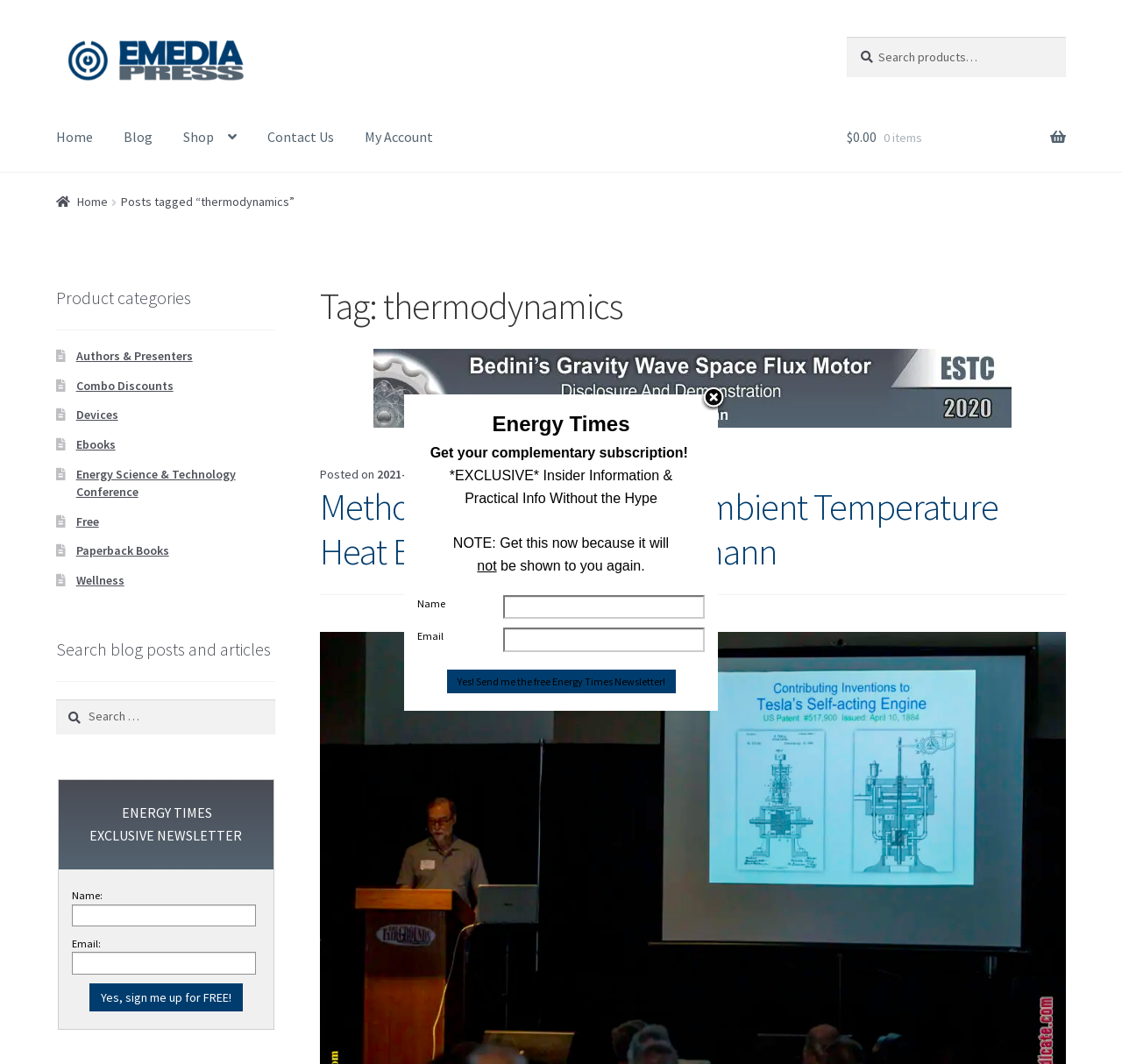Please locate the bounding box coordinates of the element that should be clicked to complete the given instruction: "Subscribe to Energy Times Newsletter".

[0.398, 0.629, 0.602, 0.652]